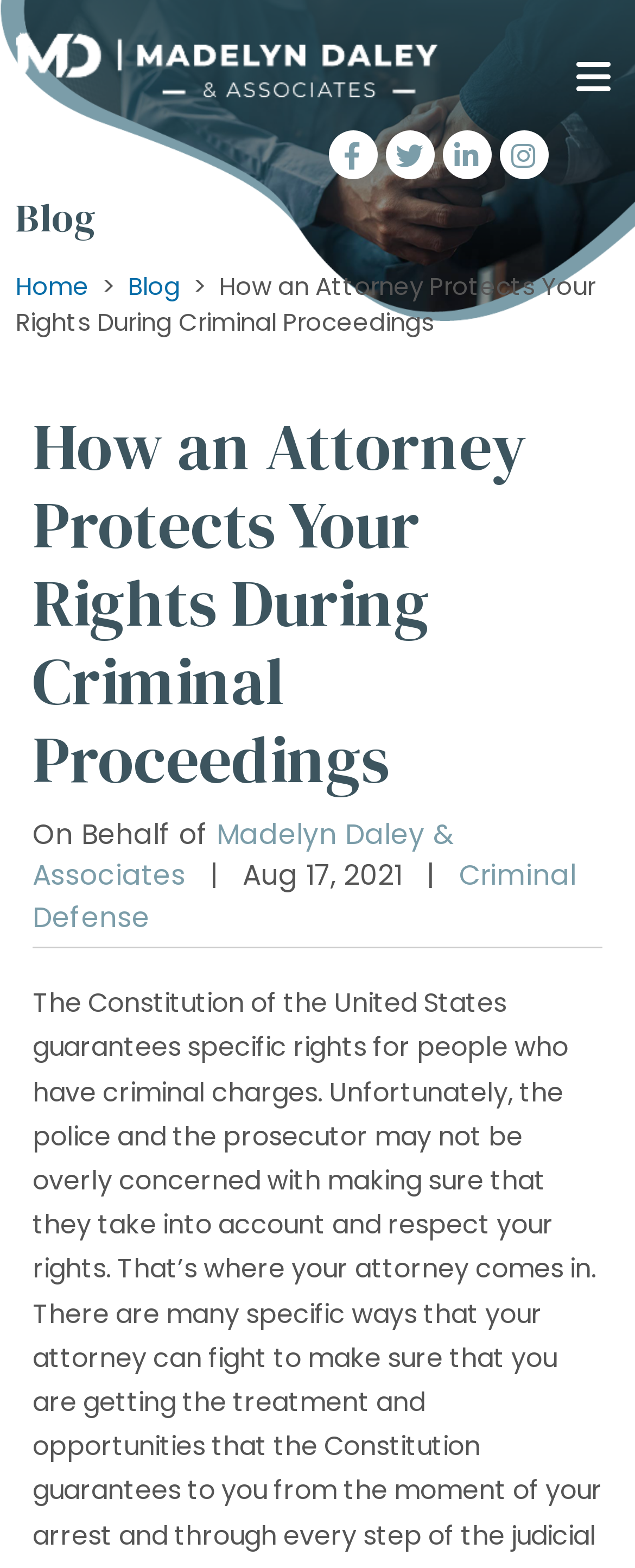How many social media links are there?
Provide a thorough and detailed answer to the question.

I found the social media links by looking at the icons in the top right corner of the webpage. There are four icons, each representing a different social media platform. These icons are likely links to the law firm's social media profiles.